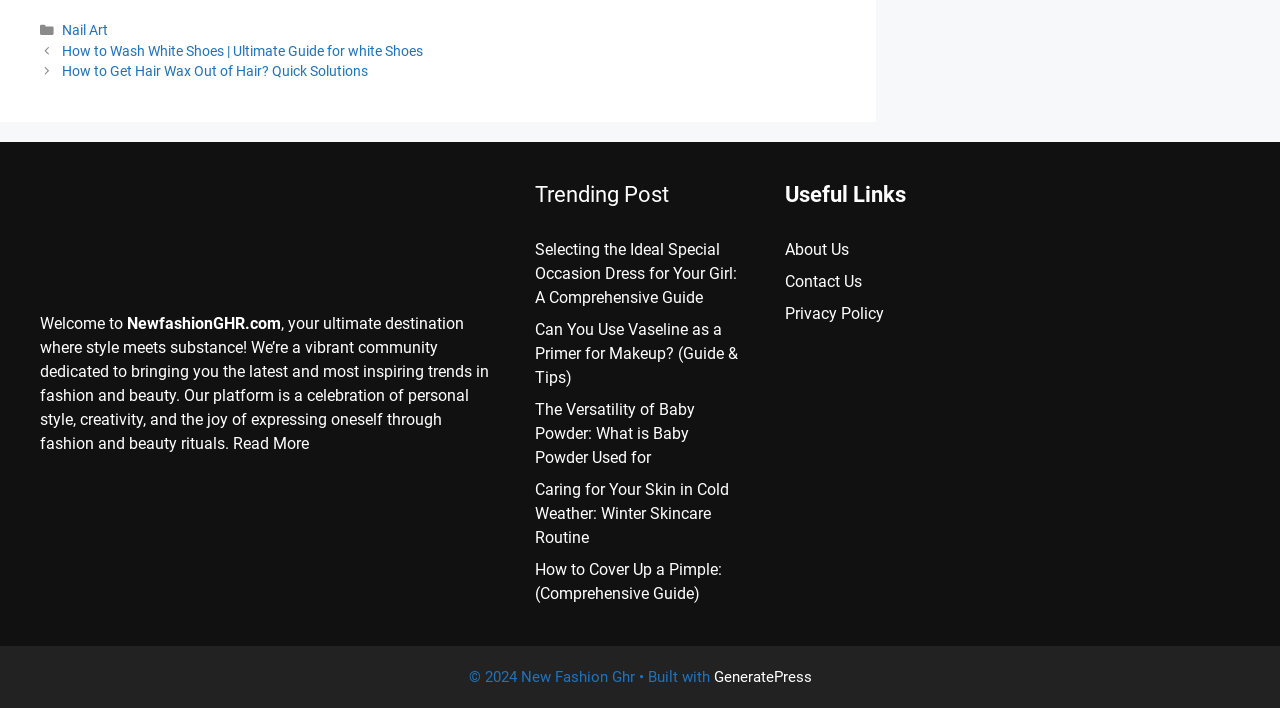Specify the bounding box coordinates of the region I need to click to perform the following instruction: "Visit New Fashion Ghr website". The coordinates must be four float numbers in the range of 0 to 1, i.e., [left, top, right, bottom].

[0.031, 0.364, 0.262, 0.393]